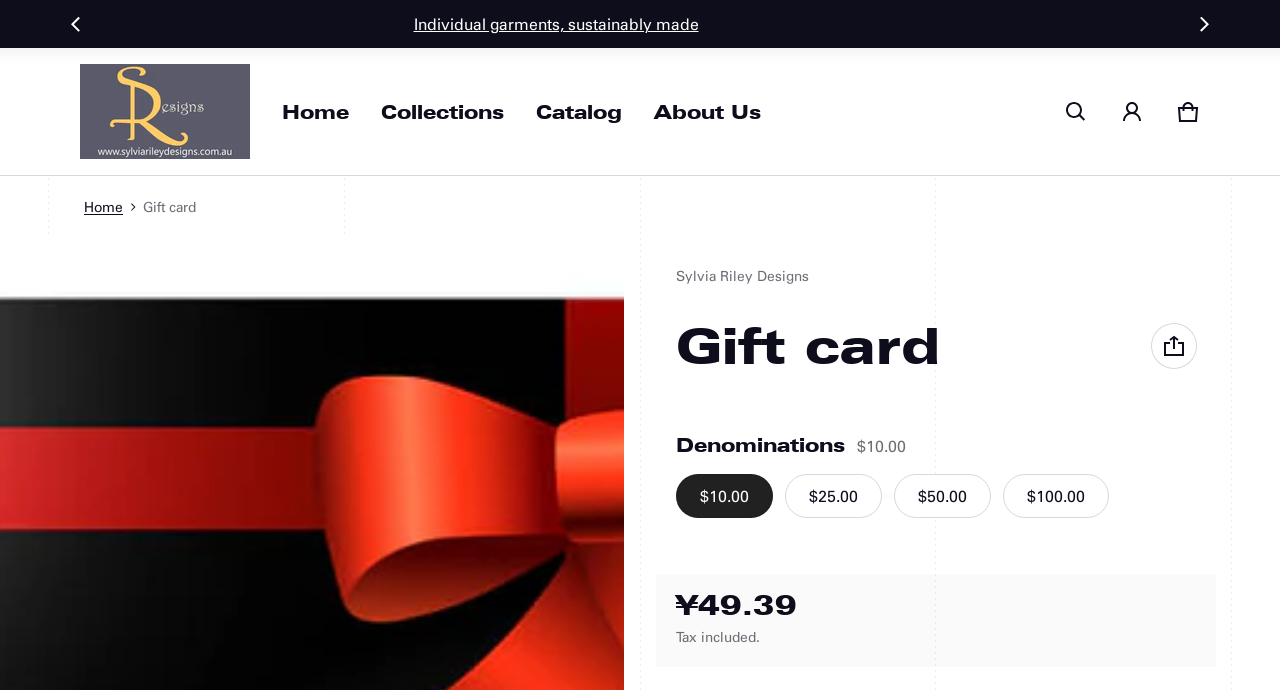Determine the bounding box coordinates of the region that needs to be clicked to achieve the task: "Explore the website".

None